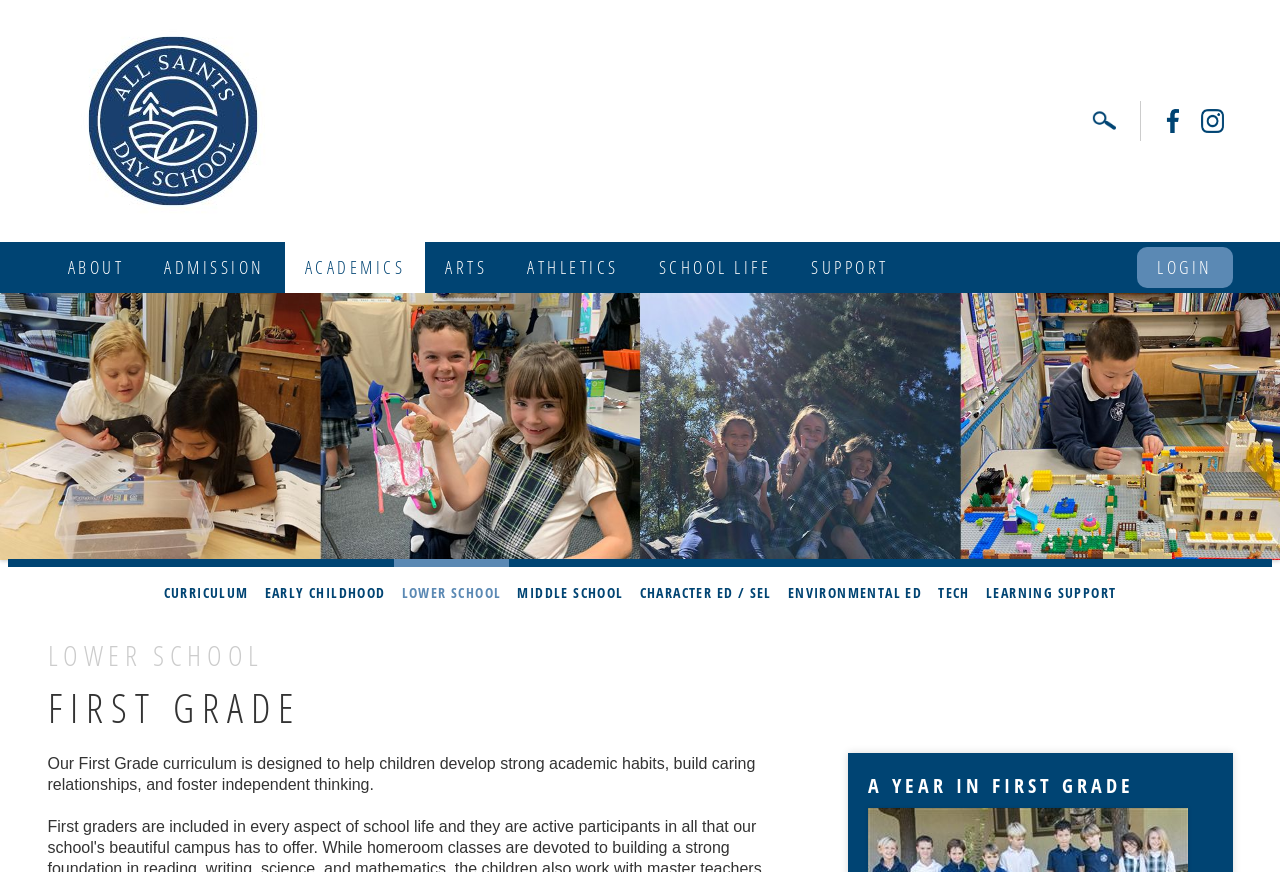Can you specify the bounding box coordinates for the region that should be clicked to fulfill this instruction: "Go to Facebook page".

[0.9, 0.116, 0.932, 0.162]